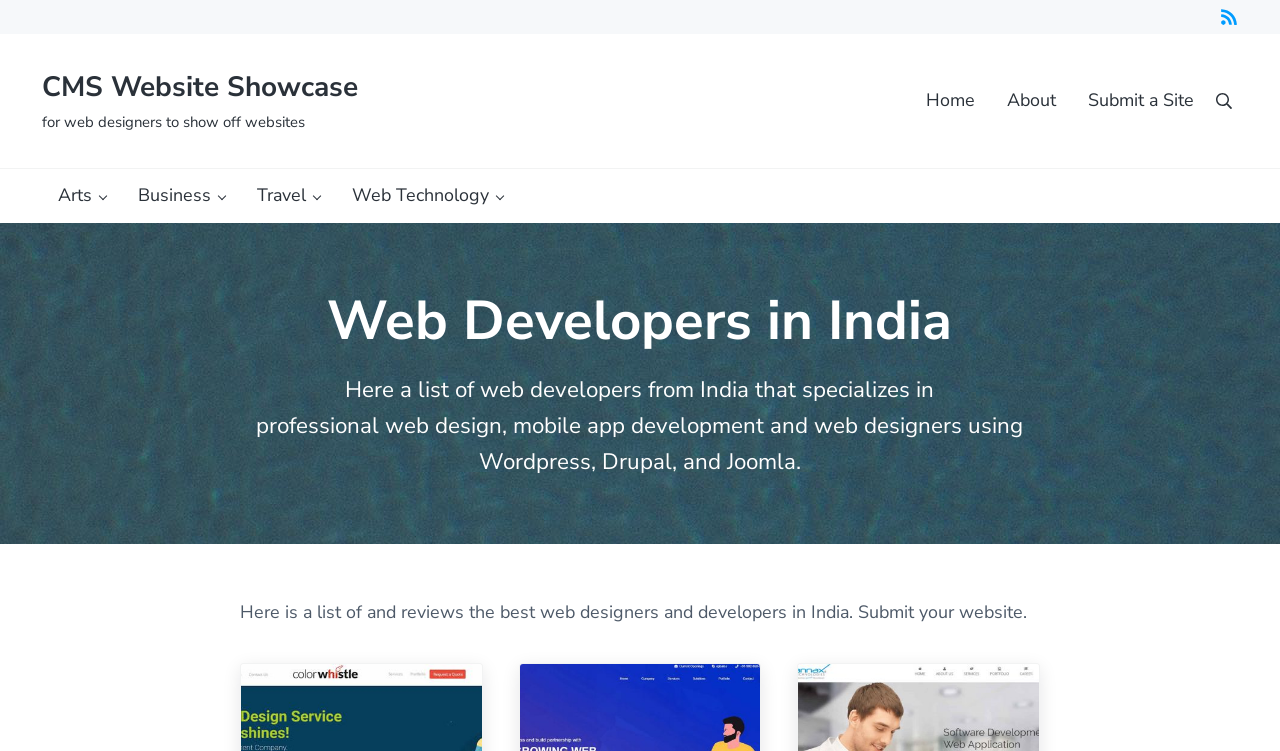Show the bounding box coordinates for the HTML element described as: "Web Technology".

[0.262, 0.225, 0.405, 0.297]